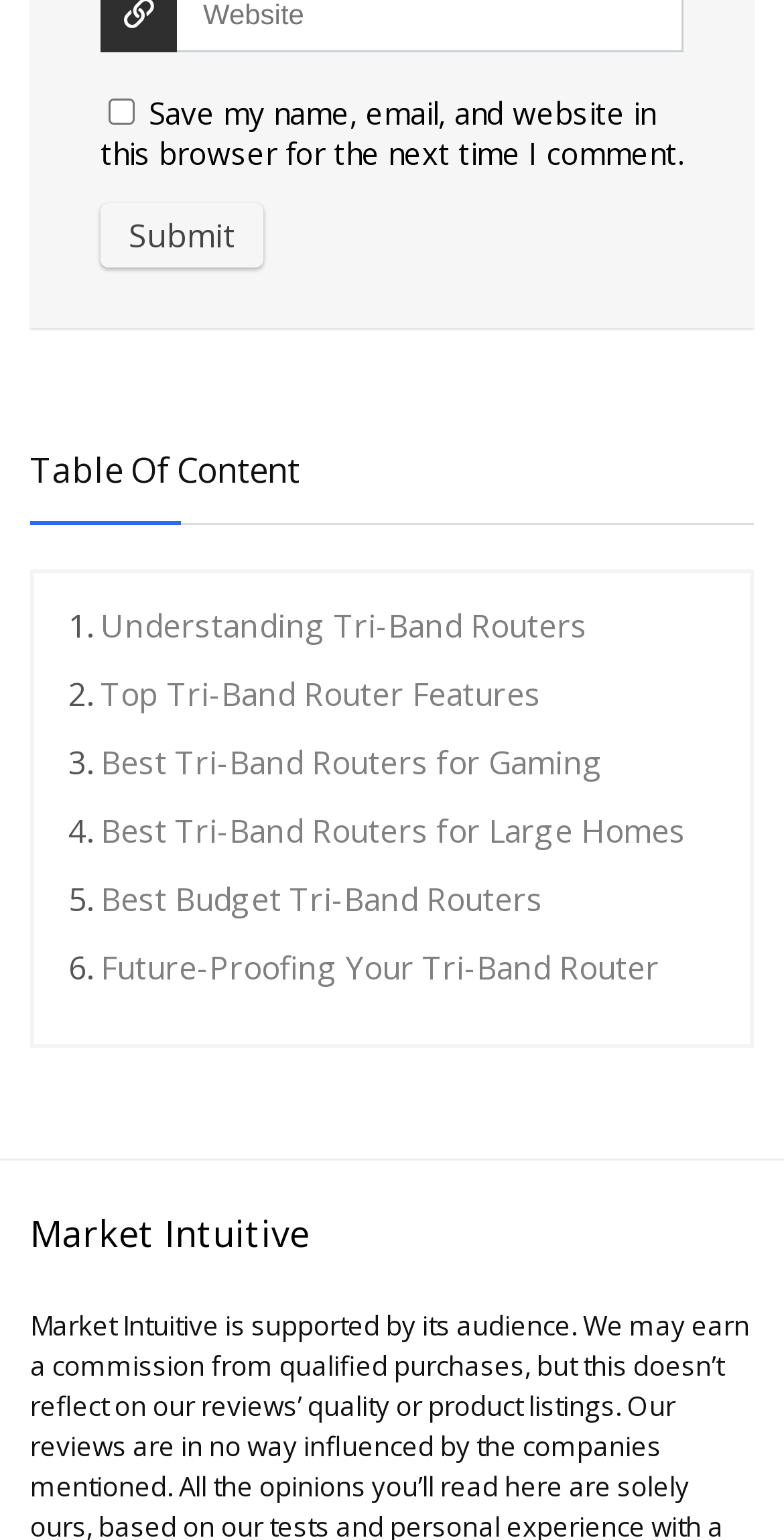Please provide a detailed answer to the question below based on the screenshot: 
What is the text at the bottom of the webpage?

The text 'Market Intuitive' is located at the bottom of the webpage, suggesting that it may be a company name or a slogan.